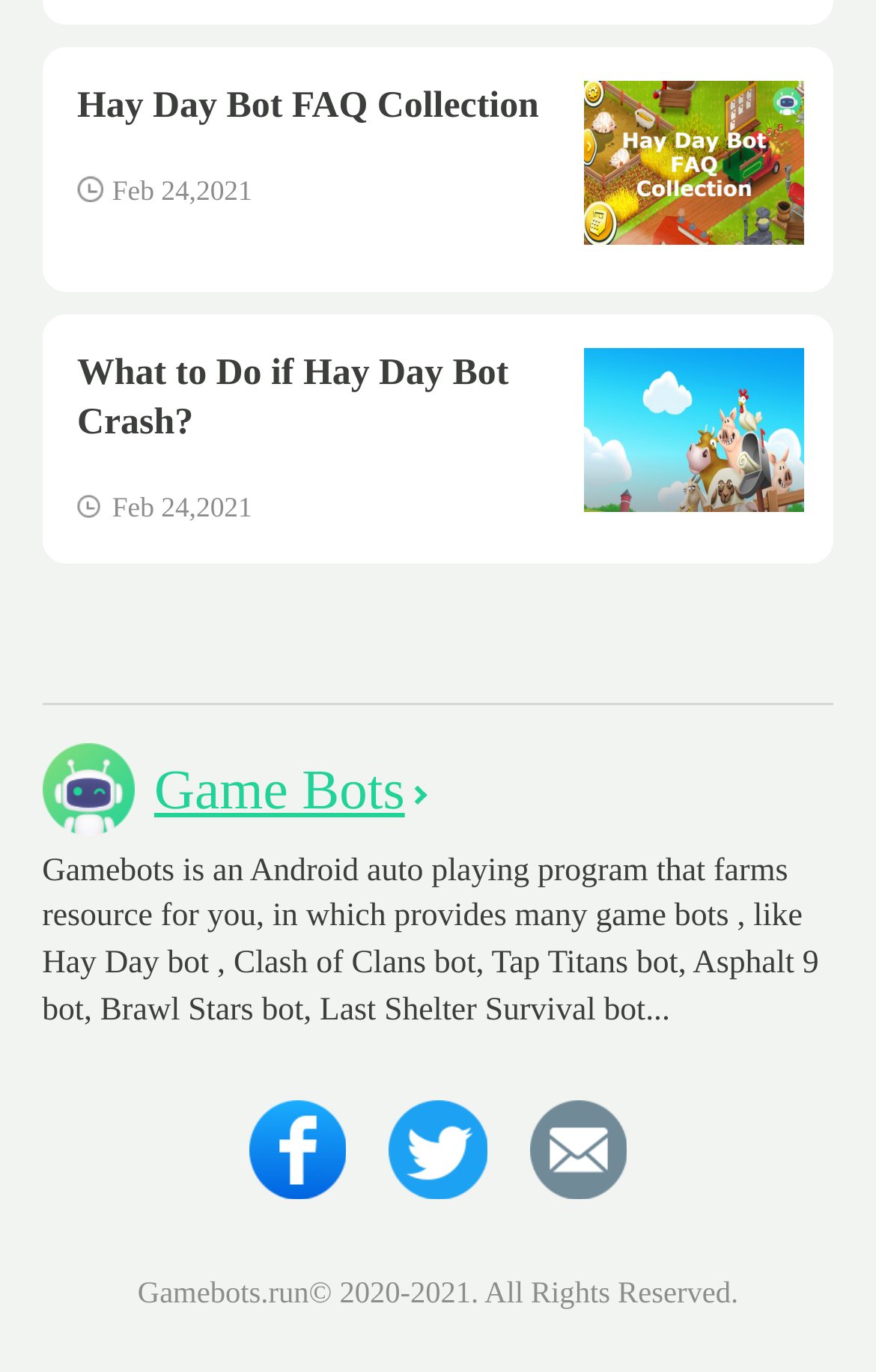Respond to the question below with a concise word or phrase:
How many links are there at the bottom of the webpage?

3